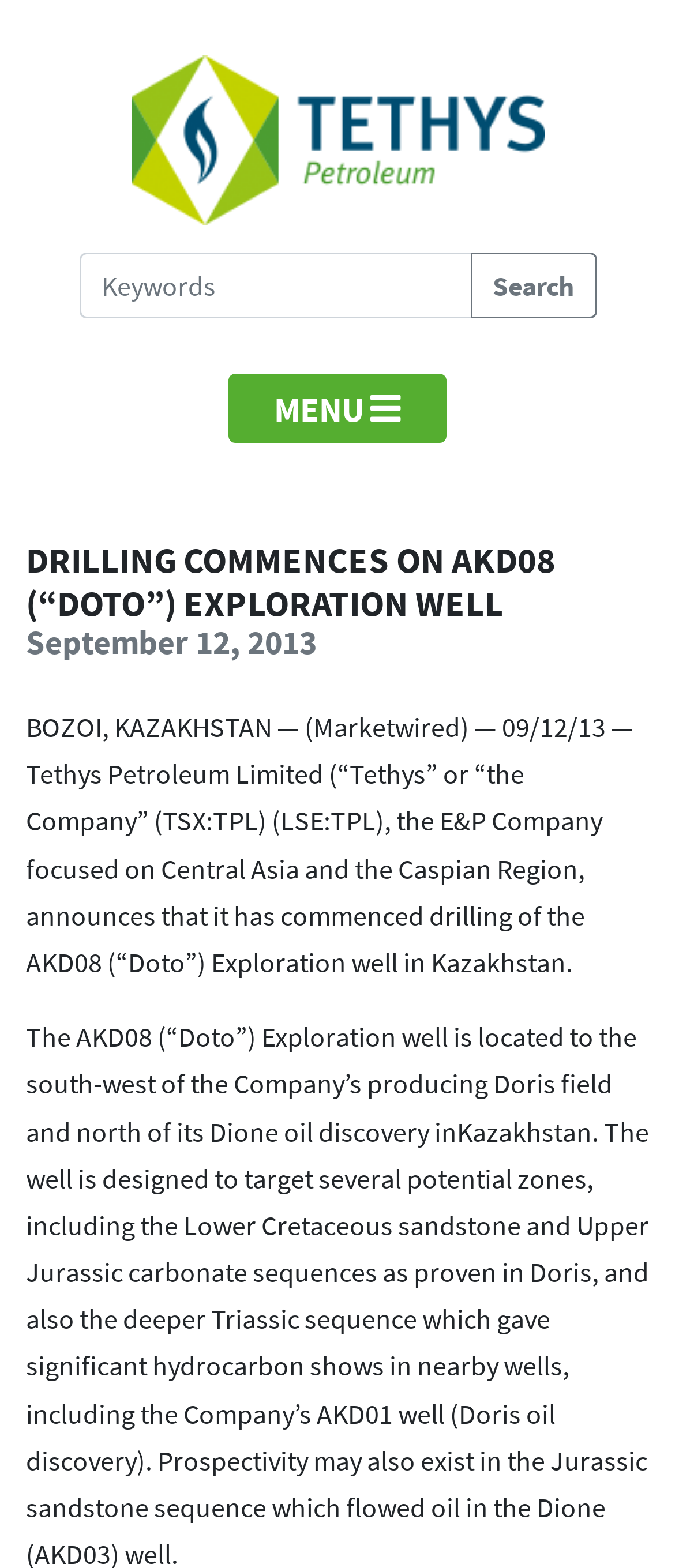Where is the AKD08 Exploration well located?
Using the image as a reference, deliver a detailed and thorough answer to the question.

The location of the AKD08 Exploration well can be found in the text 'BOZOI, KAZAKHSTAN — (Marketwired) — 09/12/13 — Tethys Petroleum Limited...' which is located in the main content area of the webpage.